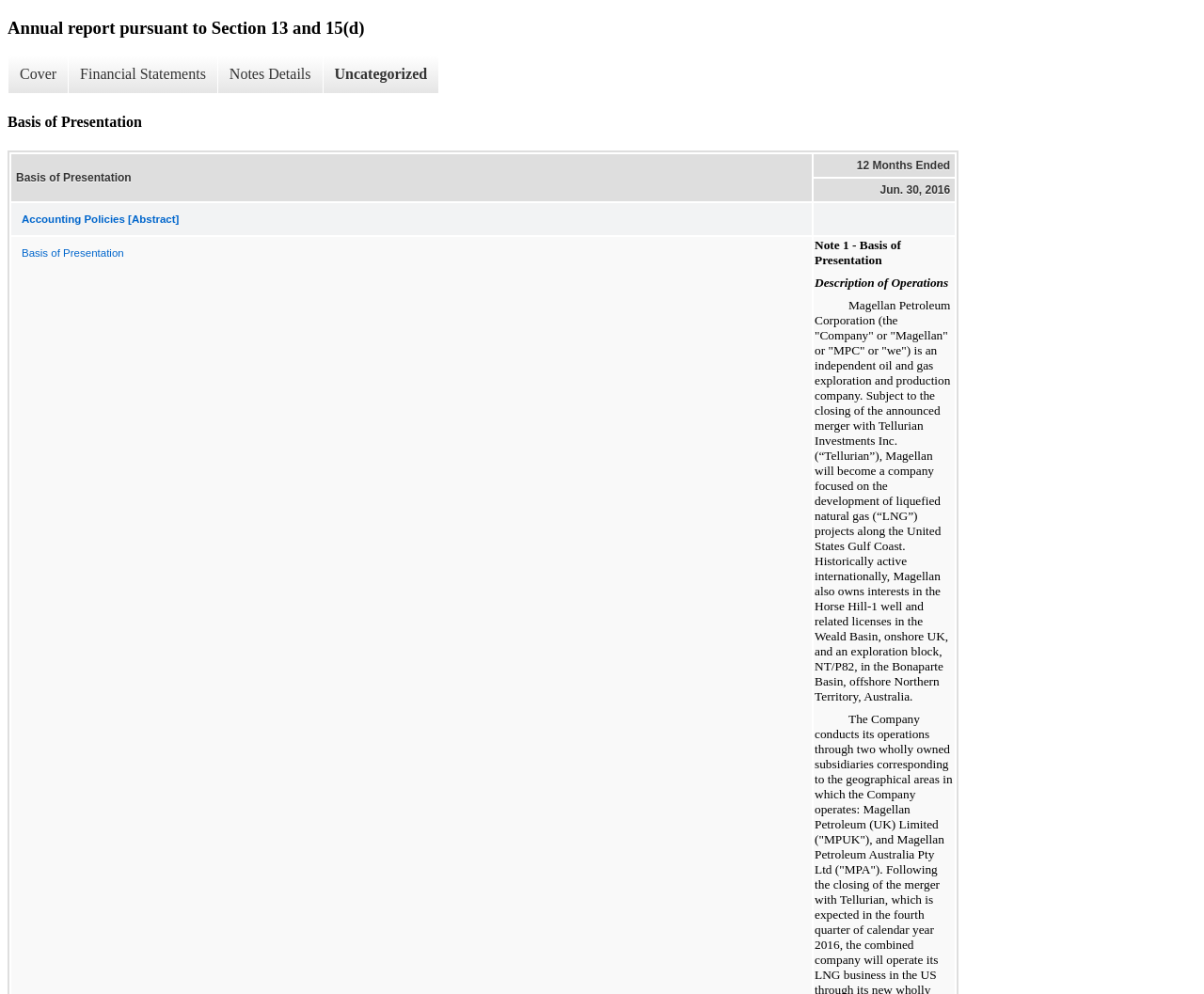Summarize the webpage with a detailed and informative caption.

The webpage appears to be an annual report of Tellurian Inc. The title "Annual report pursuant to Section 13 and 15(d)" is prominently displayed at the top of the page. Below the title, there are four links: "Cover", "Financial Statements", "Notes Details", and "Uncategorized", which are aligned horizontally and take up a significant portion of the top section of the page.

Further down, there is a heading "Basis of Presentation" followed by a table with two columns. The first column is labeled "Basis of Presentation" and the second column is labeled "12 Months Ended". The table has three rows, with the first row containing a link to "Accounting Policies [Abstract]" and the second column being empty. The second row has a date "Jun. 30, 2016" in the second column, and the third row has a link to "Basis of Presentation" in the first column and is empty in the second column.

Overall, the webpage appears to be a formal report with a clear structure, featuring headings, links, and tables to present information in an organized manner.